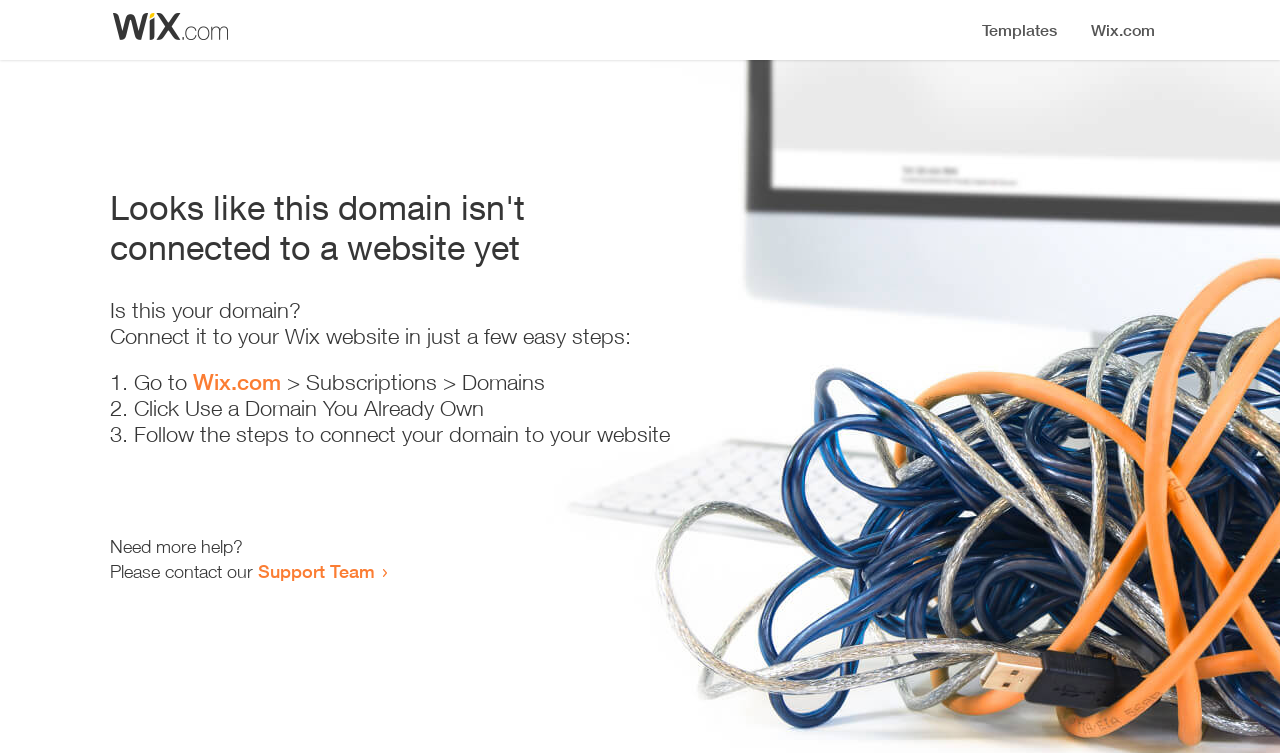Describe all visible elements and their arrangement on the webpage.

The webpage appears to be an error page, indicating that a domain is not connected to a website yet. At the top, there is a small image, likely a logo or icon. Below the image, a prominent heading reads "Looks like this domain isn't connected to a website yet". 

Underneath the heading, there is a series of instructions to connect the domain to a Wix website. The instructions are presented in a step-by-step format, with each step numbered and accompanied by a brief description. The first step is to go to Wix.com, followed by navigating to the Subscriptions and Domains section. The second step is to click "Use a Domain You Already Own", and the third step is to follow the instructions to connect the domain to the website.

At the bottom of the page, there is a section offering additional help, with a message "Need more help?" followed by an invitation to contact the Support Team via a link.